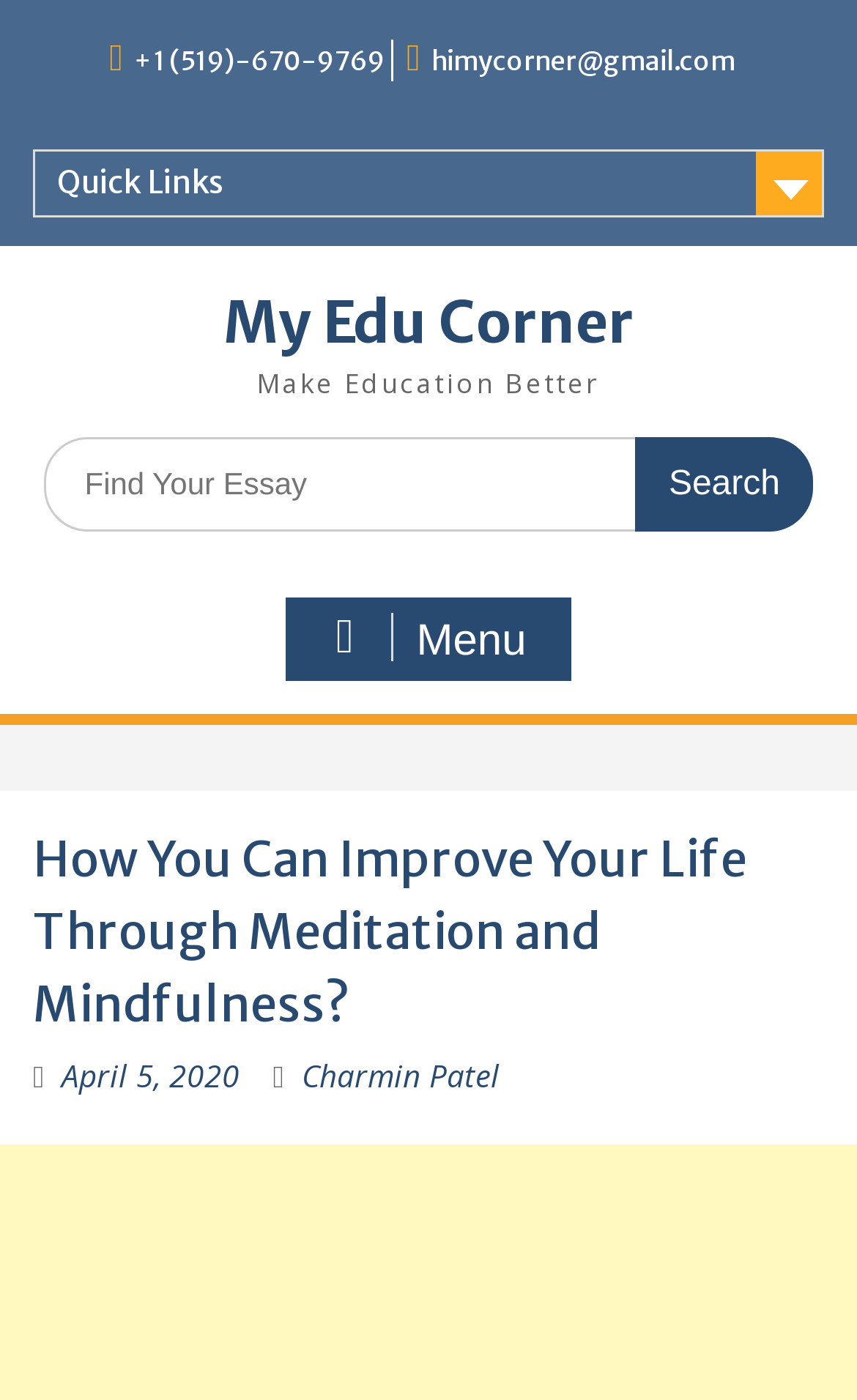Using a single word or phrase, answer the following question: 
What is the email address to contact?

himycorner@gmail.com